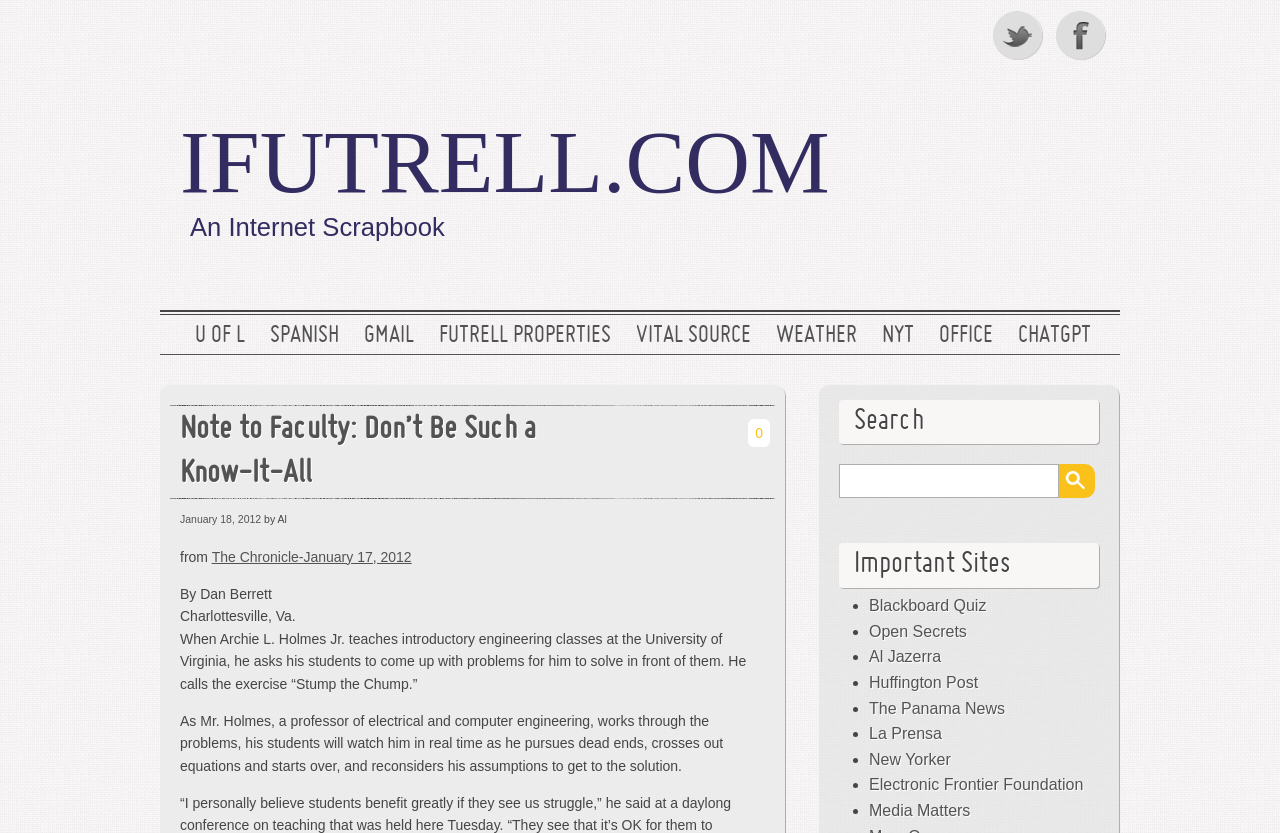Answer the question in a single word or phrase:
How many links are there in the 'Important Sites' section?

10